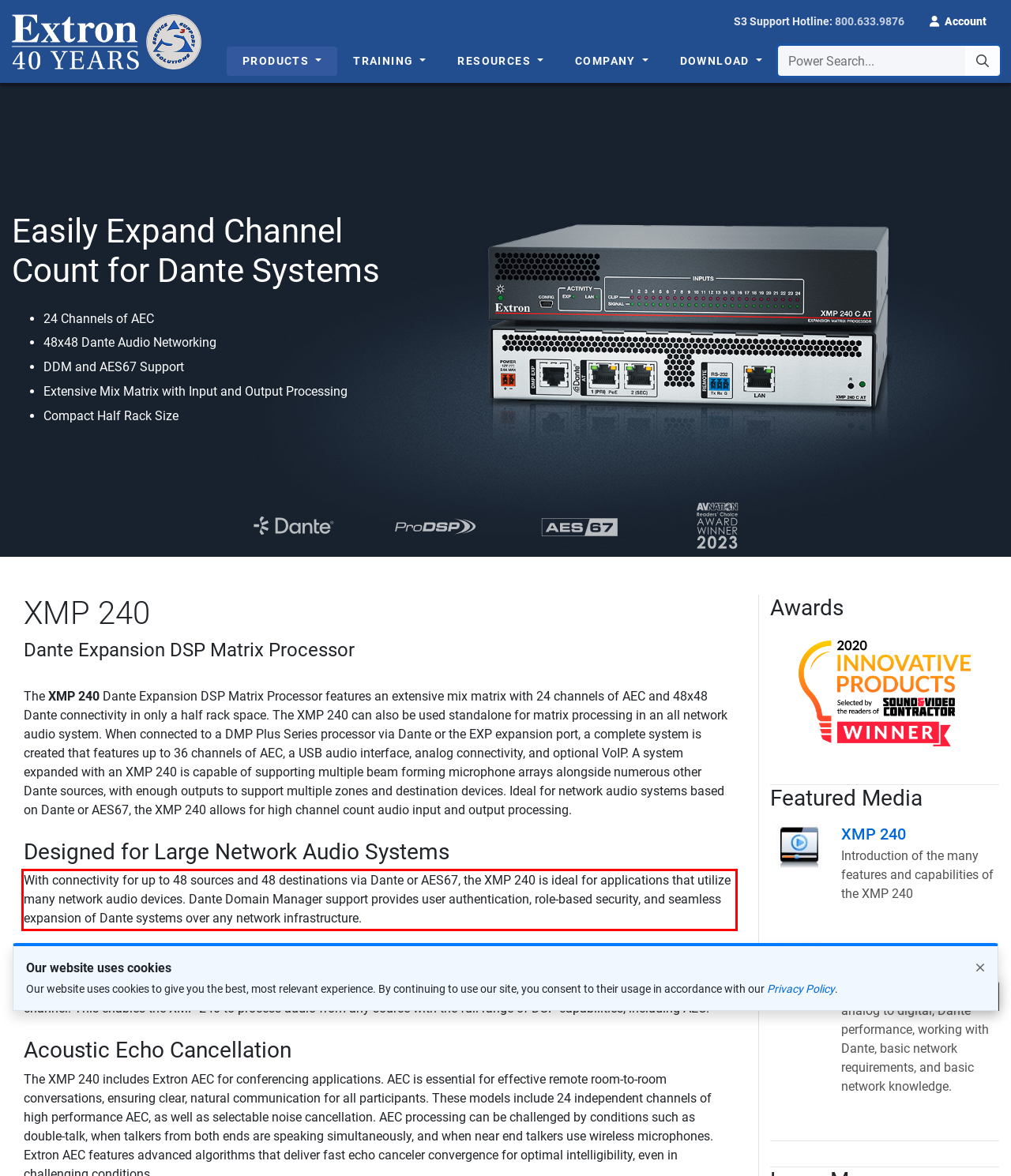You are presented with a screenshot containing a red rectangle. Extract the text found inside this red bounding box.

With connectivity for up to 48 sources and 48 destinations via Dante or AES67, the XMP 240 is ideal for applications that utilize many network audio devices. Dante Domain Manager support provides user authentication, role-based security, and seamless expansion of Dante systems over any network infrastructure.